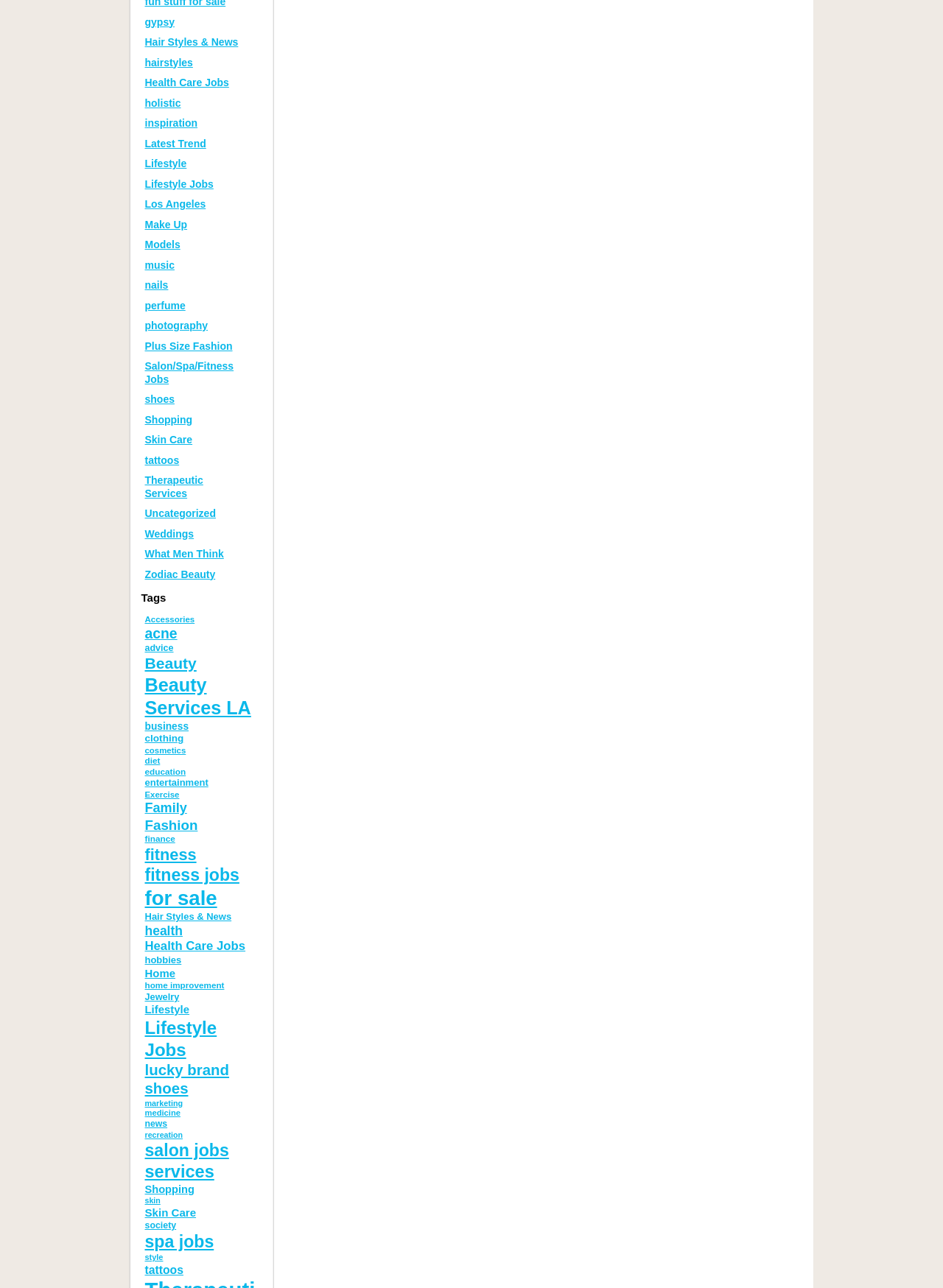Is there a link related to 'photography'?
Using the image as a reference, give a one-word or short phrase answer.

yes